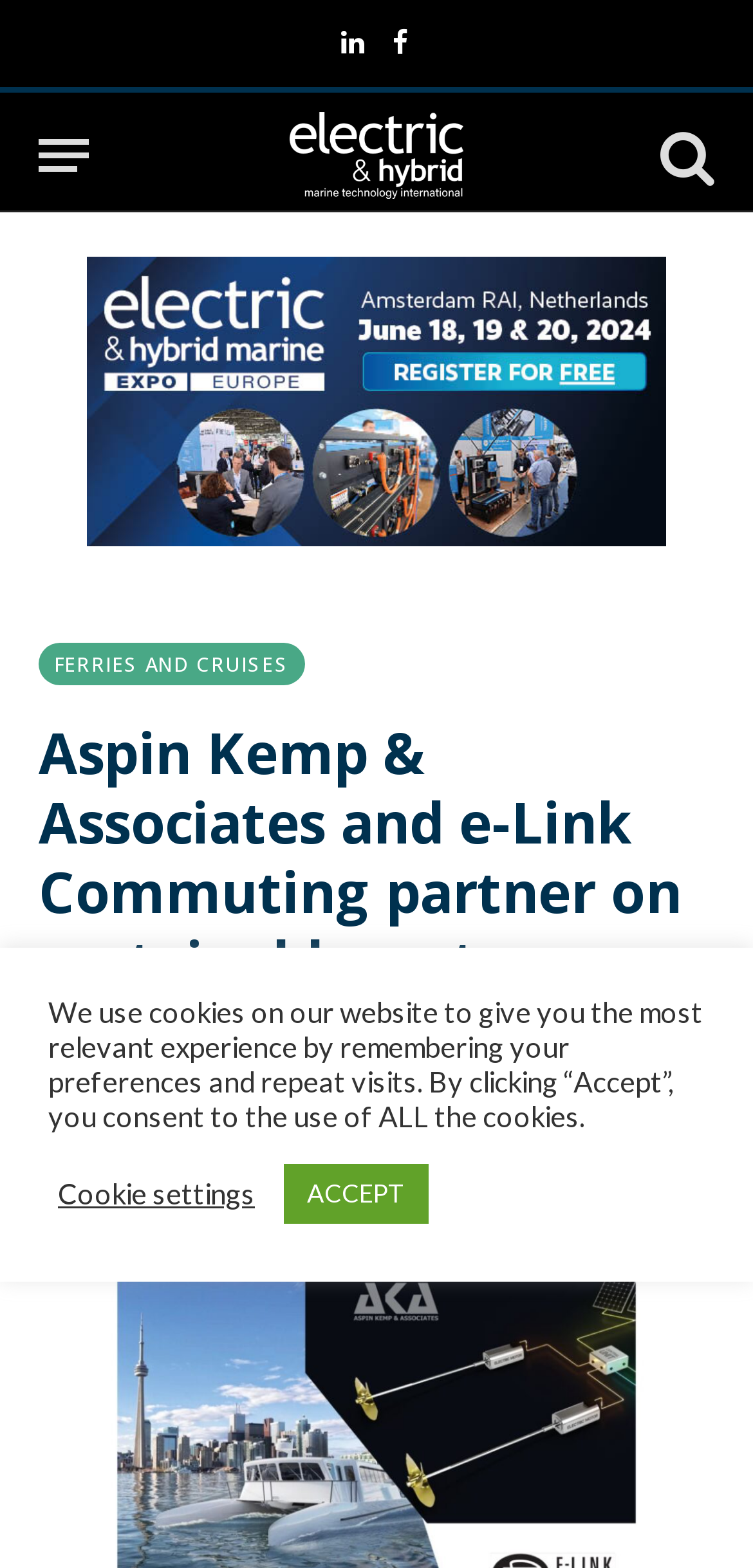Locate the bounding box coordinates of the clickable region to complete the following instruction: "Read about Electric Hybrid Marine Technology."

[0.269, 0.059, 0.731, 0.139]